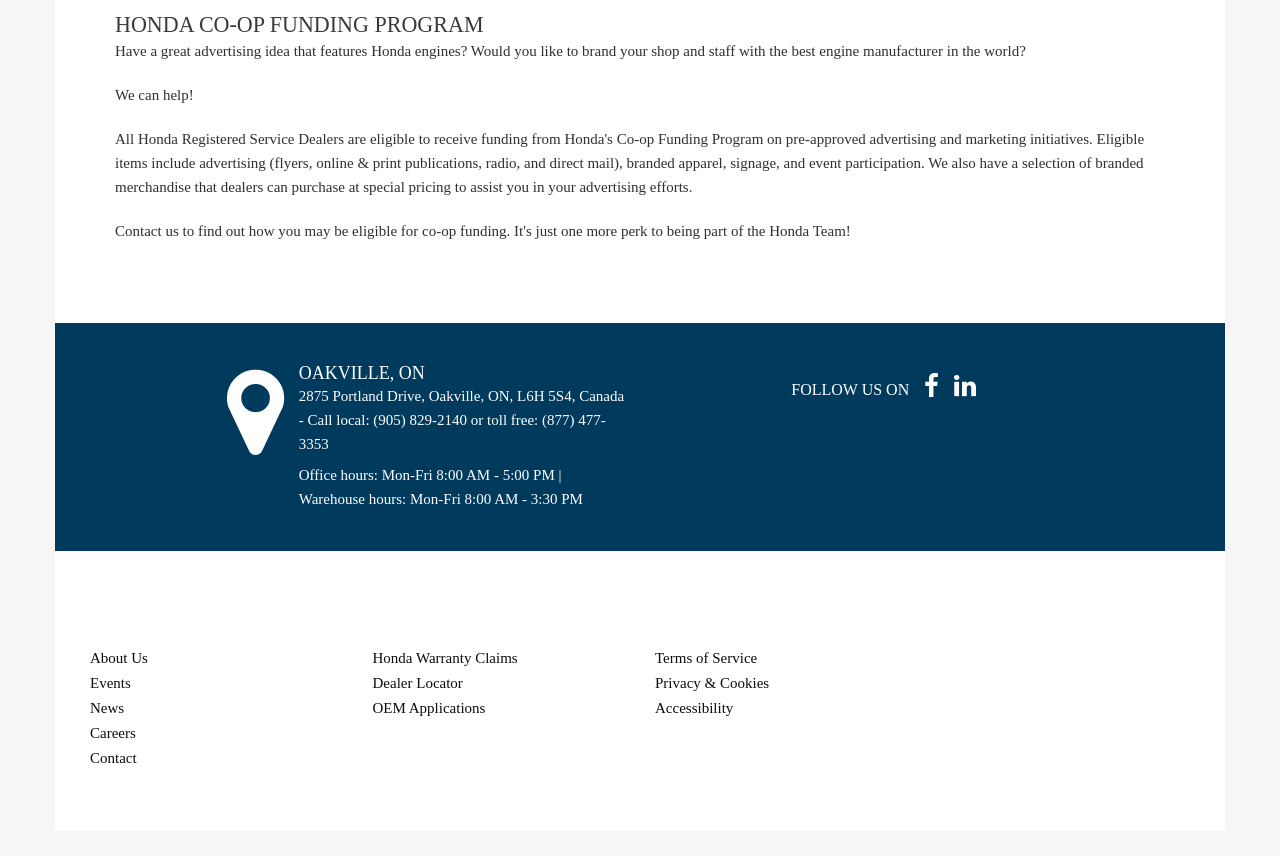What social media platforms can you follow?
Answer the question with a single word or phrase derived from the image.

Facebook and LinkedIn